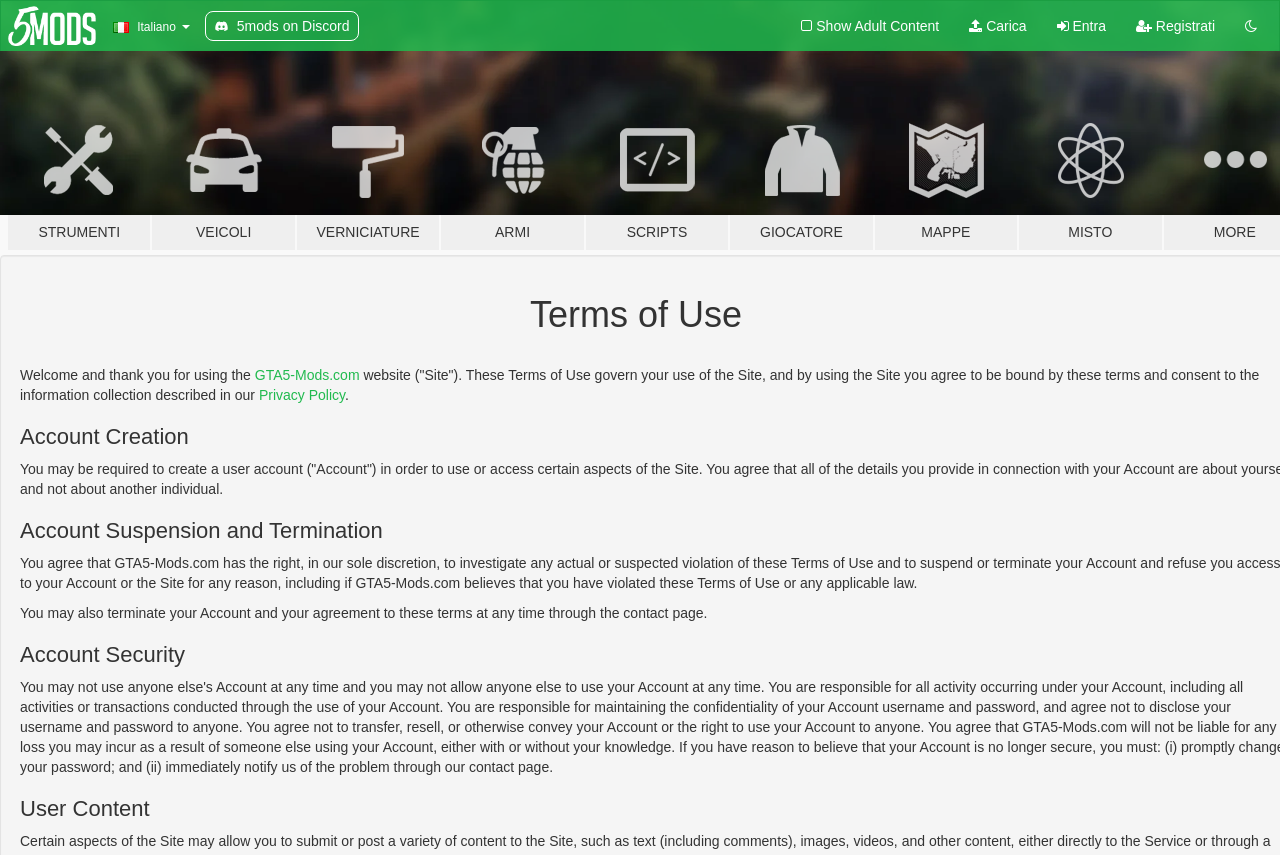Provide a thorough description of the webpage's content and layout.

The webpage is titled "Terms of Use - GTA5-Mods.com" and appears to be a terms of use agreement for the GTA5-Mods.com website. At the top left, there are several language options, including Italiano, and a link to the GTA5-Mods.com Discord server. 

To the right of these links, there are several icons with text, including "Show Adult Content", "Carica", "Entra", "Registrati", and an icon with no text. These elements are aligned horizontally and take up about half of the top section of the page.

Below these icons, there is a horizontal menu with several links, including "STRUMENTI", "VEICOLI", "VERNICIATURE", "ARMI", "SCRIPTS", "GIOCATORE", "MAPPE", and "MISTO". These links are evenly spaced and take up about a quarter of the page's height.

The main content of the page is a block of text that starts with "Welcome and thank you for using the GTA5-Mods.com website ("Site")." This text is divided into two paragraphs, with a link to the "Privacy Policy" in the middle. The text explains the terms of use for the website and how users agree to be bound by these terms by using the site. 

At the bottom of the page, there is another paragraph of text that explains how users can terminate their account and agreement to the terms through the contact page.